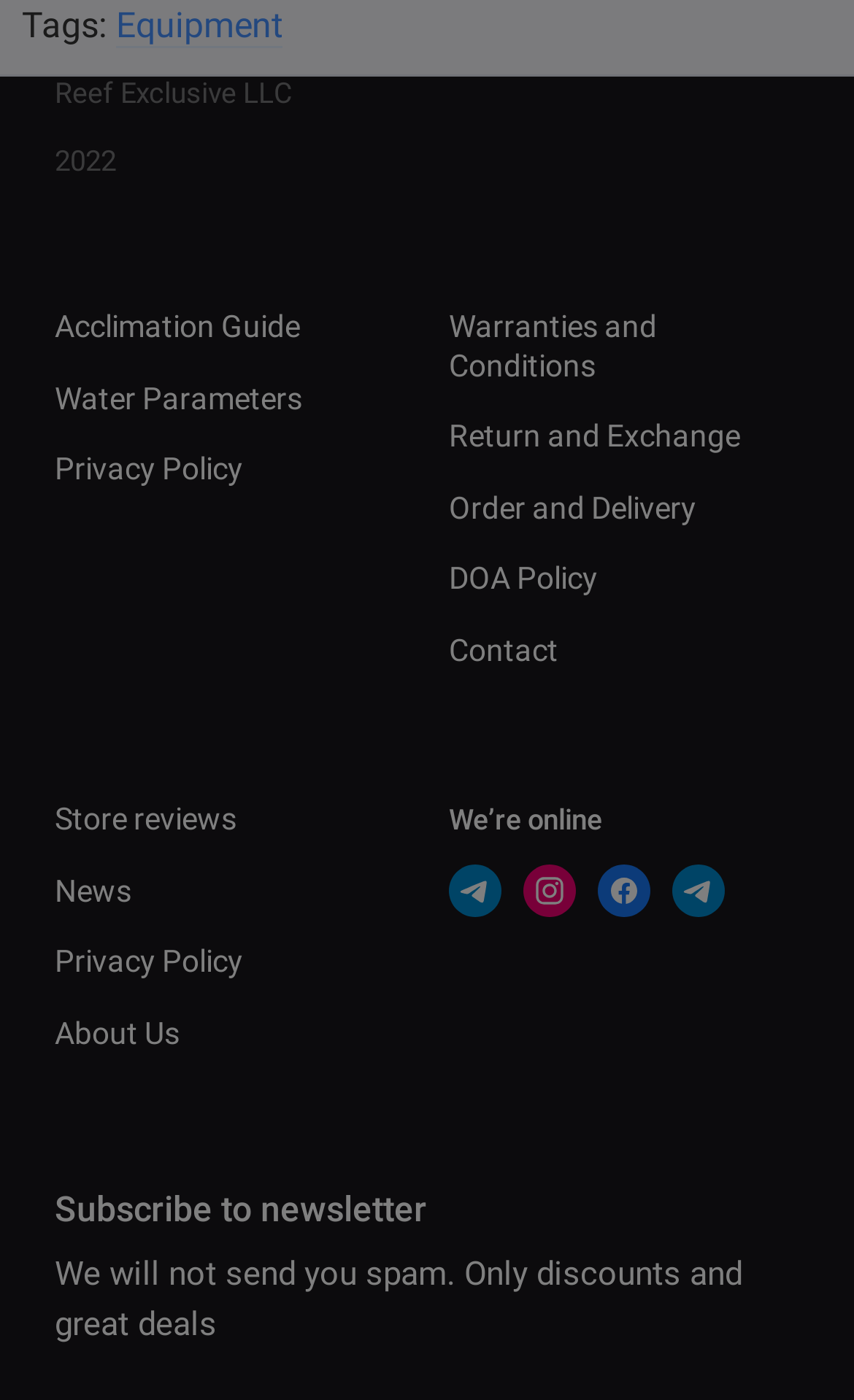Please locate the bounding box coordinates of the element that needs to be clicked to achieve the following instruction: "Follow the 'Telegram' link". The coordinates should be four float numbers between 0 and 1, i.e., [left, top, right, bottom].

[0.526, 0.618, 0.587, 0.655]